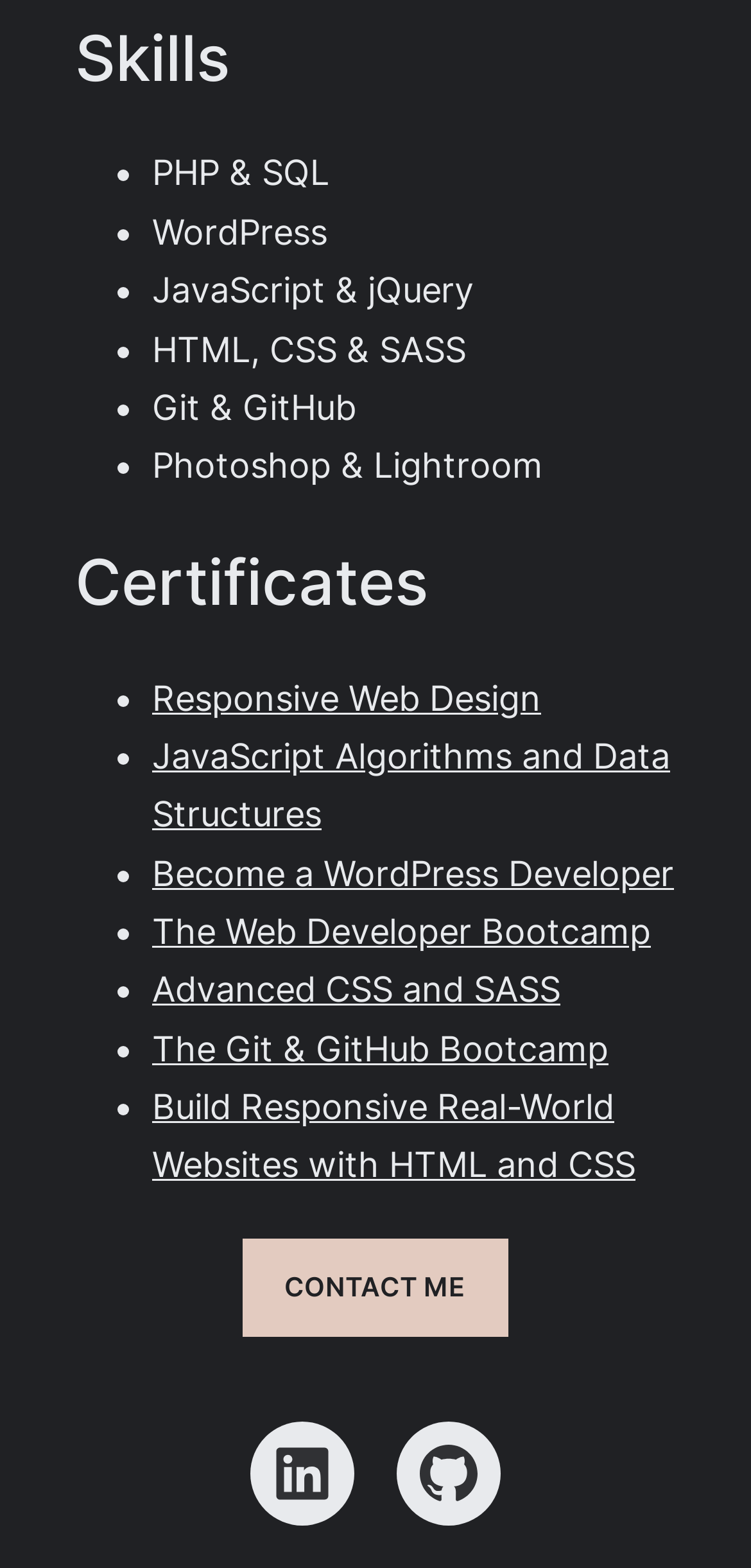What is the last link in the certificates section?
Give a detailed and exhaustive answer to the question.

The last link in the certificates section is 'Build Responsive Real-World Websites with HTML and CSS', which can be found at coordinates [0.203, 0.693, 0.846, 0.756] and is the last link element under the 'Certificates' heading.